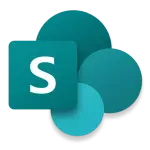Provide a thorough description of the image, including all visible elements.

The image features the SharePoint logo, which is characterized by a combination of circular and square shapes in varying shades of teal. The logo includes a prominent square with a stylized 'S' in the center, signifying Microsoft's SharePoint platform. This design represents collaboration and document management, essential elements of SharePoint's functionalities for businesses and teams. The logo encapsulates SharePoint's role in enhancing productivity by facilitating organized storage, sharing, and collaborative features within the Microsoft 365 ecosystem.